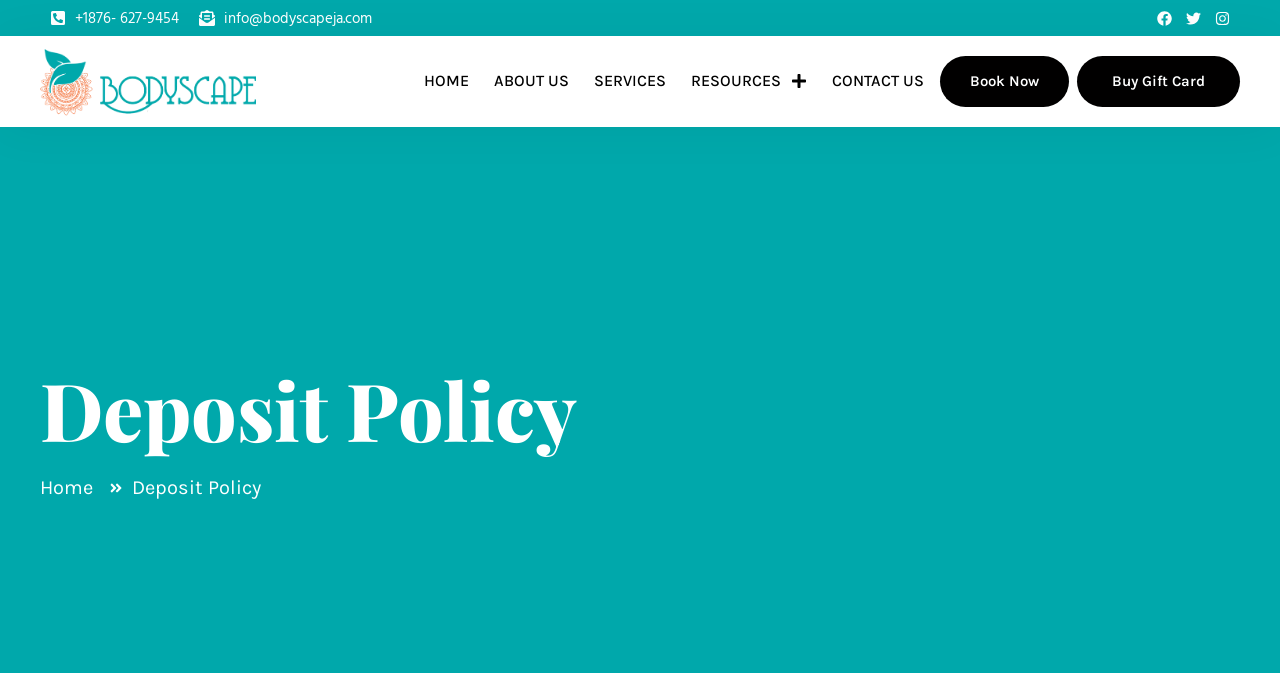How many call-to-action buttons are there?
Can you offer a detailed and complete answer to this question?

I counted the number of call-to-action buttons by looking at the links with action-oriented text, which are 'Book Now' and 'Buy Gift Card'. There are two of them.